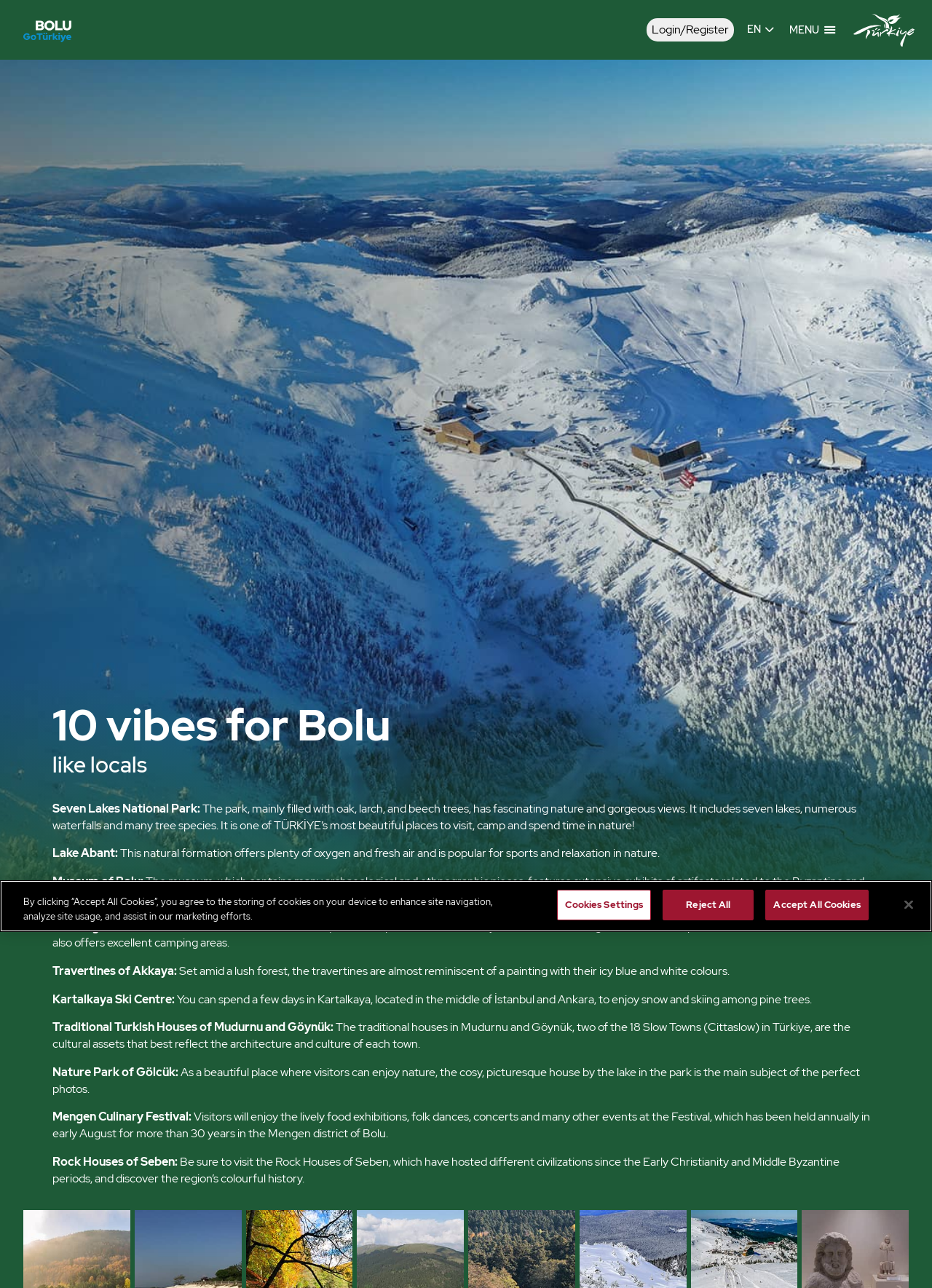Bounding box coordinates should be in the format (top-left x, top-left y, bottom-right x, bottom-right y) and all values should be floating point numbers between 0 and 1. Determine the bounding box coordinate for the UI element described as: SEE

[0.479, 0.089, 0.521, 0.114]